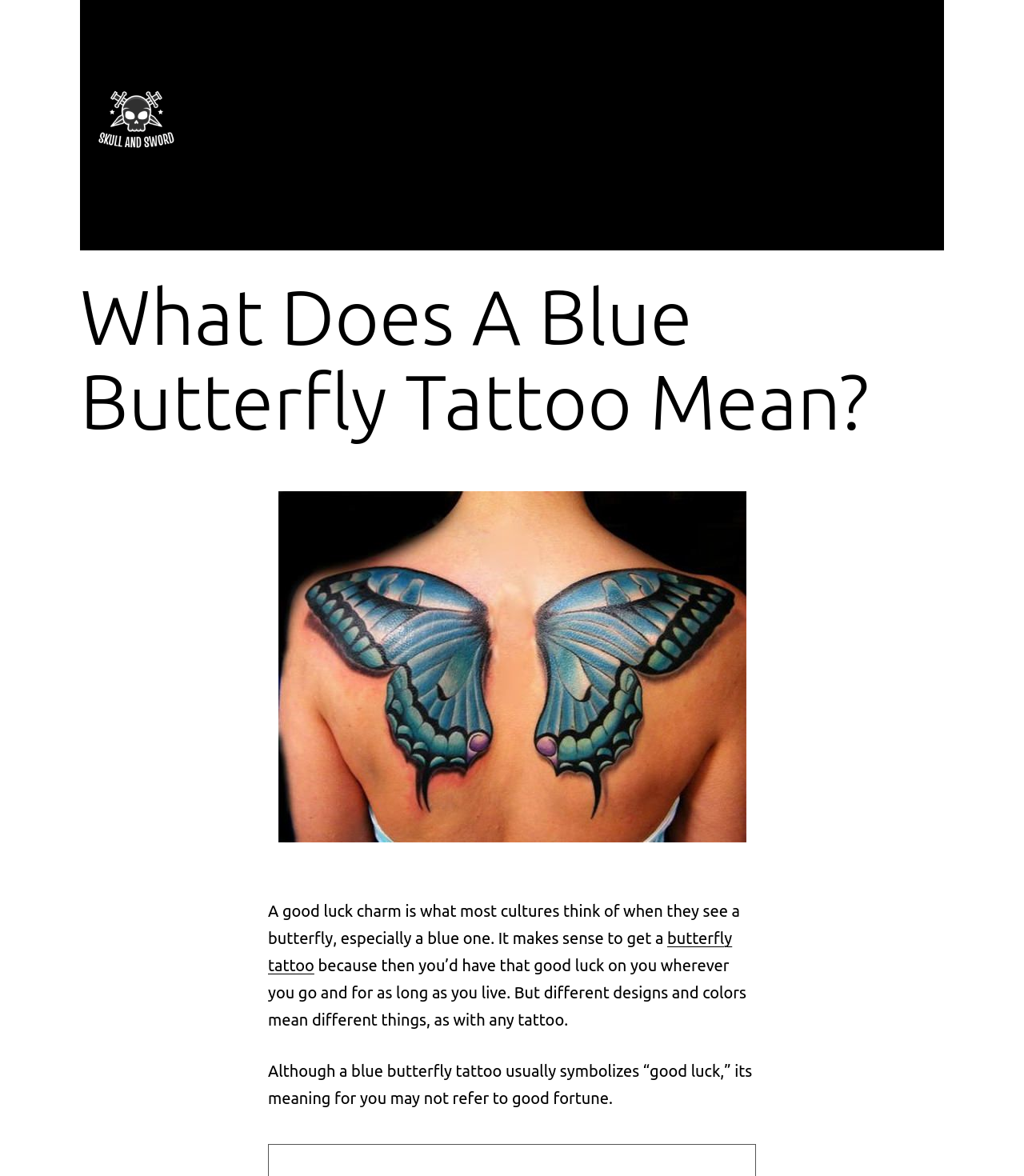Why would someone get a butterfly tattoo?
Using the image as a reference, answer the question in detail.

According to the webpage, someone might get a butterfly tattoo because it is a good luck charm, and having it on their body means they would have good luck with them wherever they go and for as long as they live.